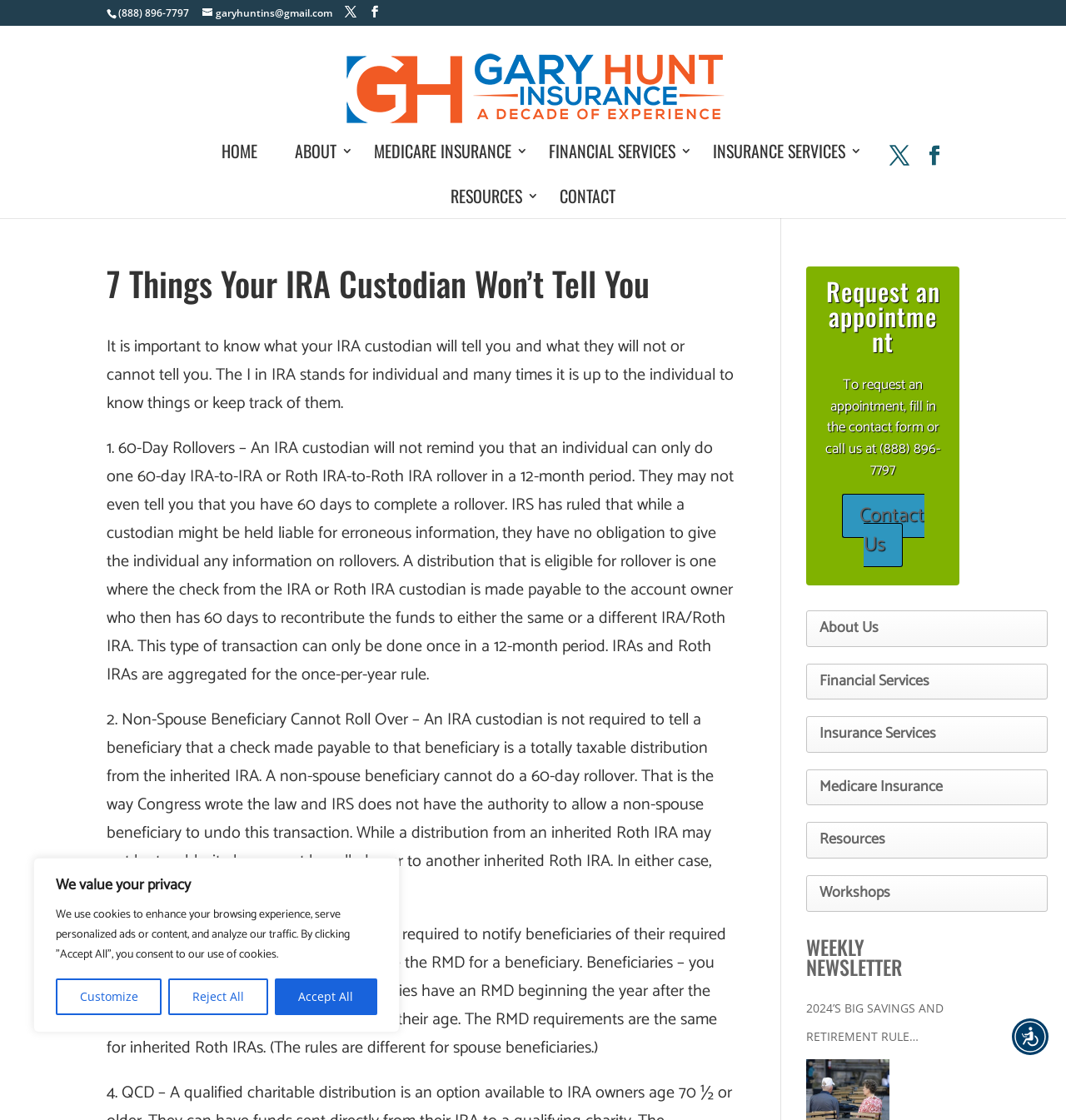Identify the bounding box coordinates for the region to click in order to carry out this instruction: "Click the 'HOME' link". Provide the coordinates using four float numbers between 0 and 1, formatted as [left, top, right, bottom].

[0.192, 0.114, 0.257, 0.155]